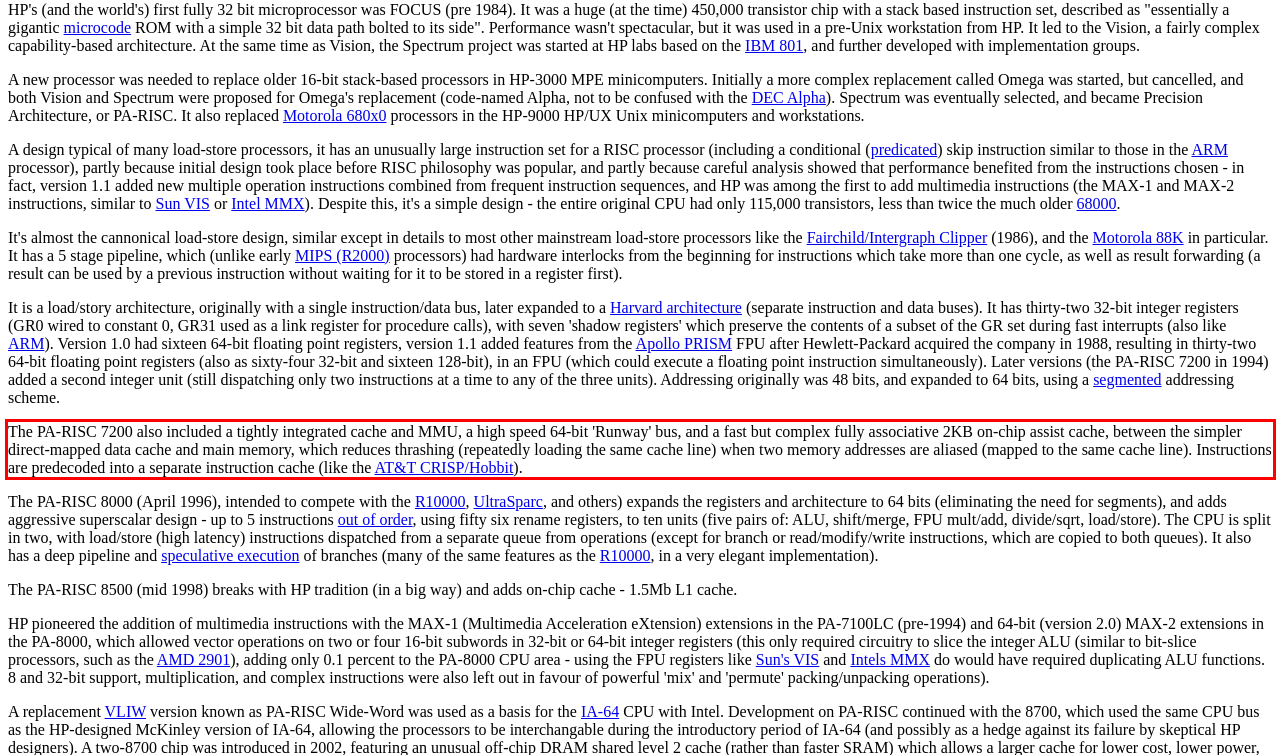Given a screenshot of a webpage, identify the red bounding box and perform OCR to recognize the text within that box.

The PA-RISC 7200 also included a tightly integrated cache and MMU, a high speed 64-bit 'Runway' bus, and a fast but complex fully associative 2KB on-chip assist cache, between the simpler direct-mapped data cache and main memory, which reduces thrashing (repeatedly loading the same cache line) when two memory addresses are aliased (mapped to the same cache line). Instructions are predecoded into a separate instruction cache (like the AT&T CRISP/Hobbit).